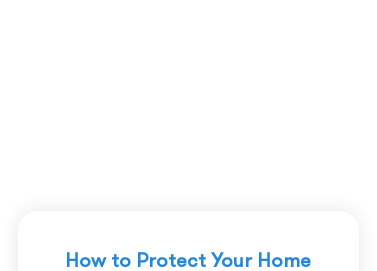Describe the image with as much detail as possible.

The image depicts a roofing project in progress, showcasing a team actively working on a roof. This visual emphasizes the importance of proper roofing techniques, especially as discussed in the accompanying article titled "How to Protect Your Home During Roofing Projects: Key Steps." The article provides essential guidance for homeowners on safeguarding their property during such renovations. The image serves to illustrate the practical aspects of roofing work, highlighting the expertise required to ensure that installations are performed safely and effectively.